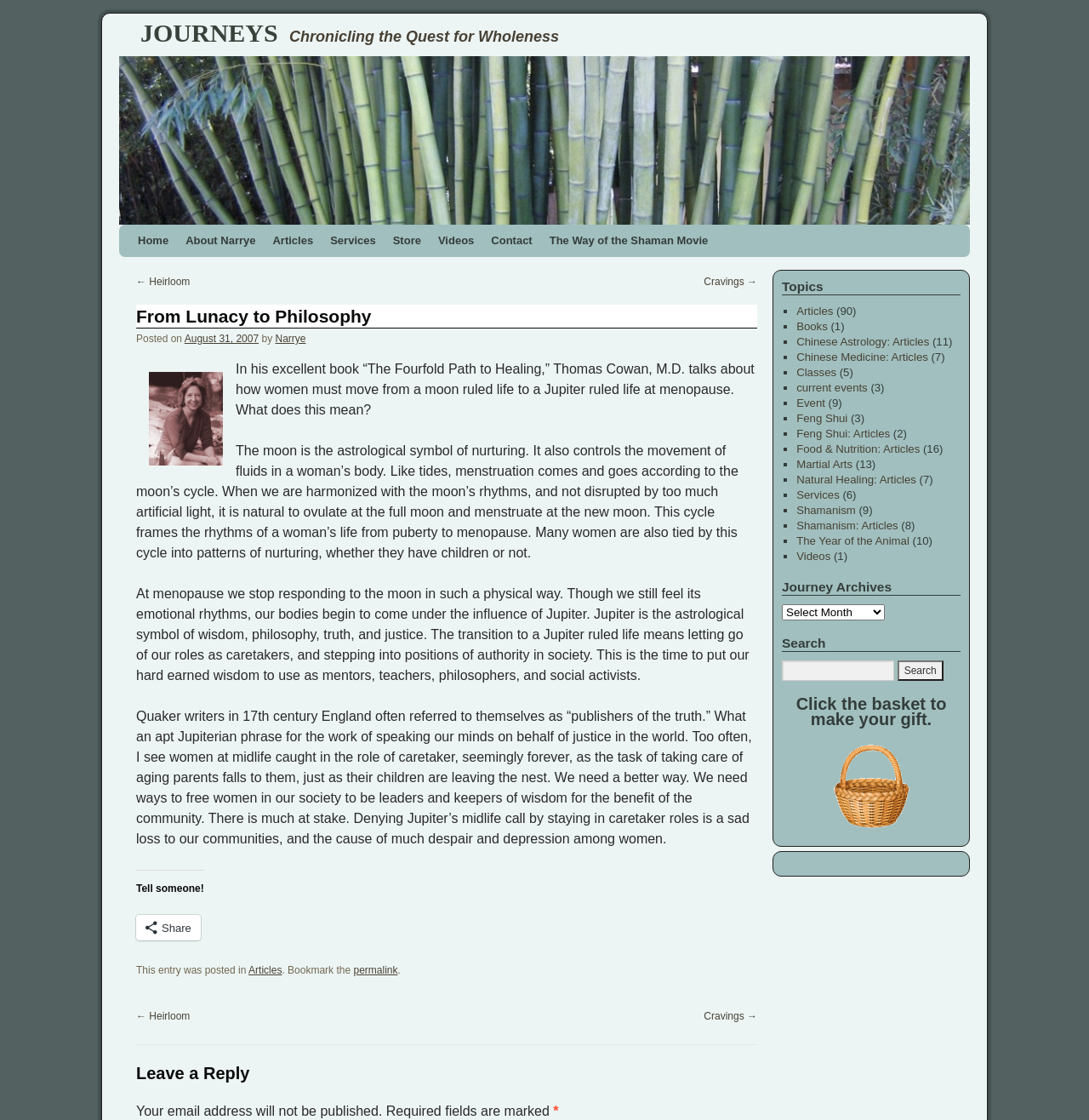What is the topic of the article?
Please look at the screenshot and answer using one word or phrase.

Menopause and Jupiter ruled life